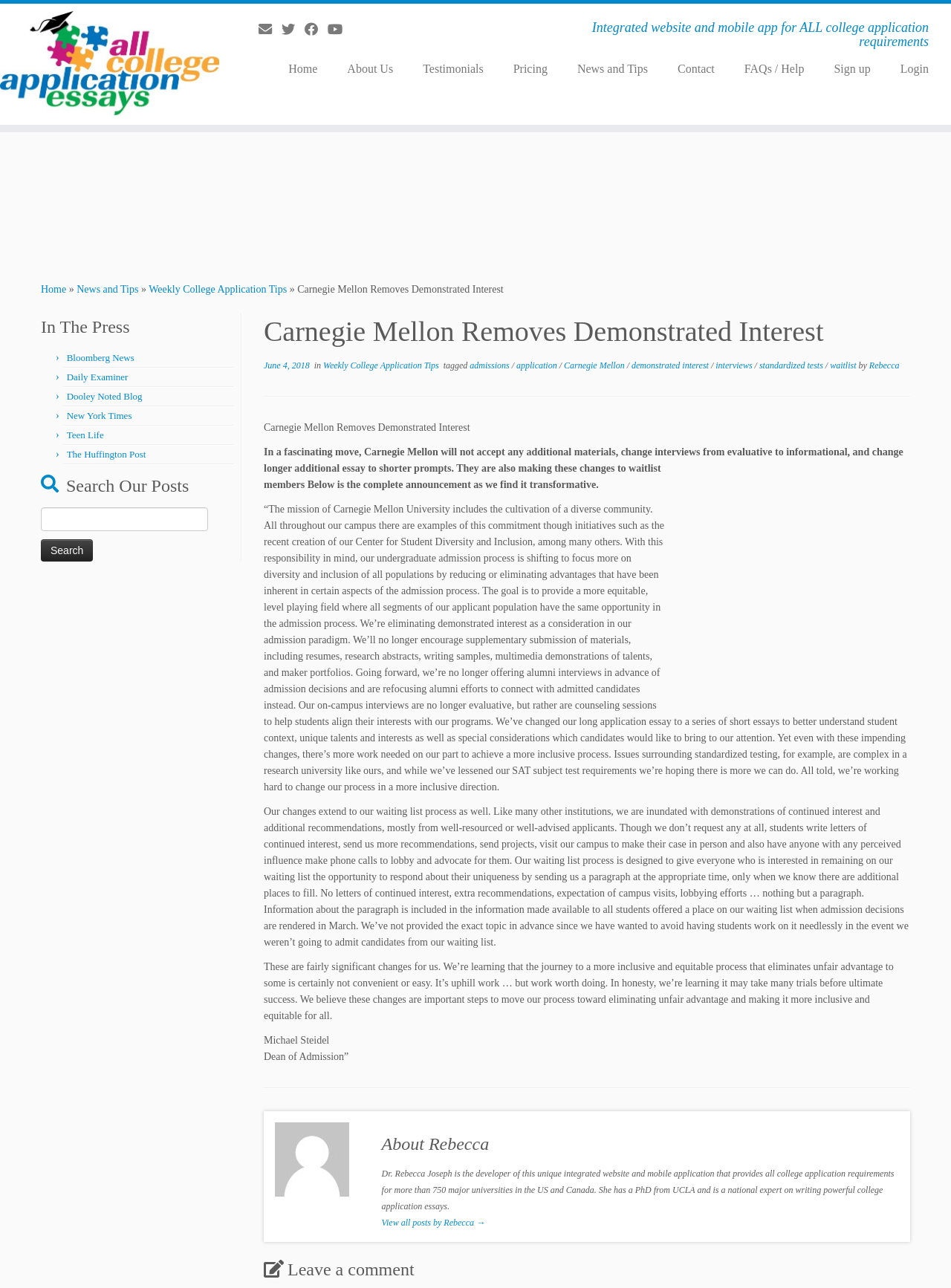Please locate the bounding box coordinates of the region I need to click to follow this instruction: "Read about Carnegie Mellon Removes Demonstrated Interest".

[0.277, 0.328, 0.494, 0.336]